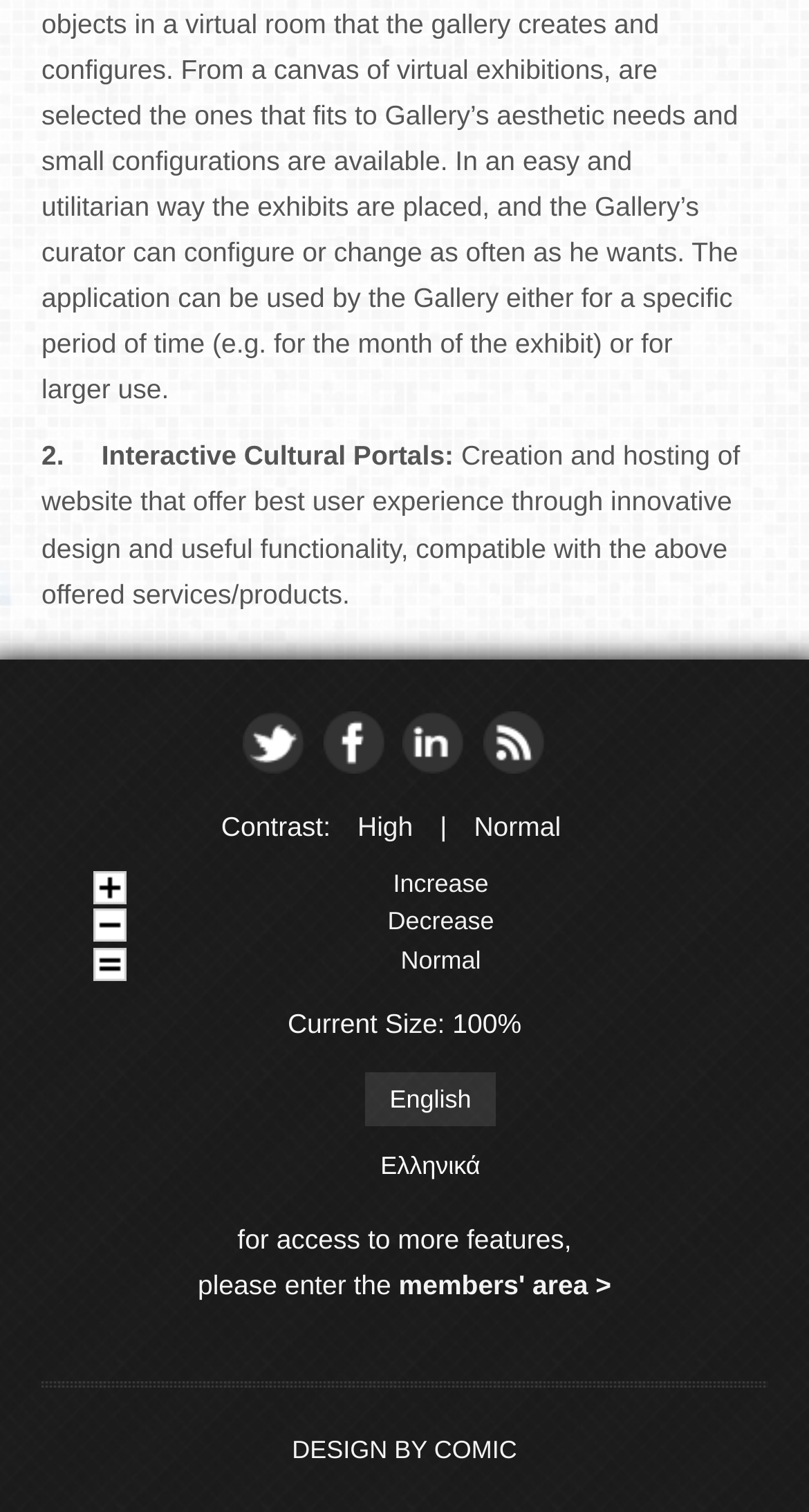Show the bounding box coordinates for the element that needs to be clicked to execute the following instruction: "increase font size". Provide the coordinates in the form of four float numbers between 0 and 1, i.e., [left, top, right, bottom].

[0.115, 0.576, 0.918, 0.598]